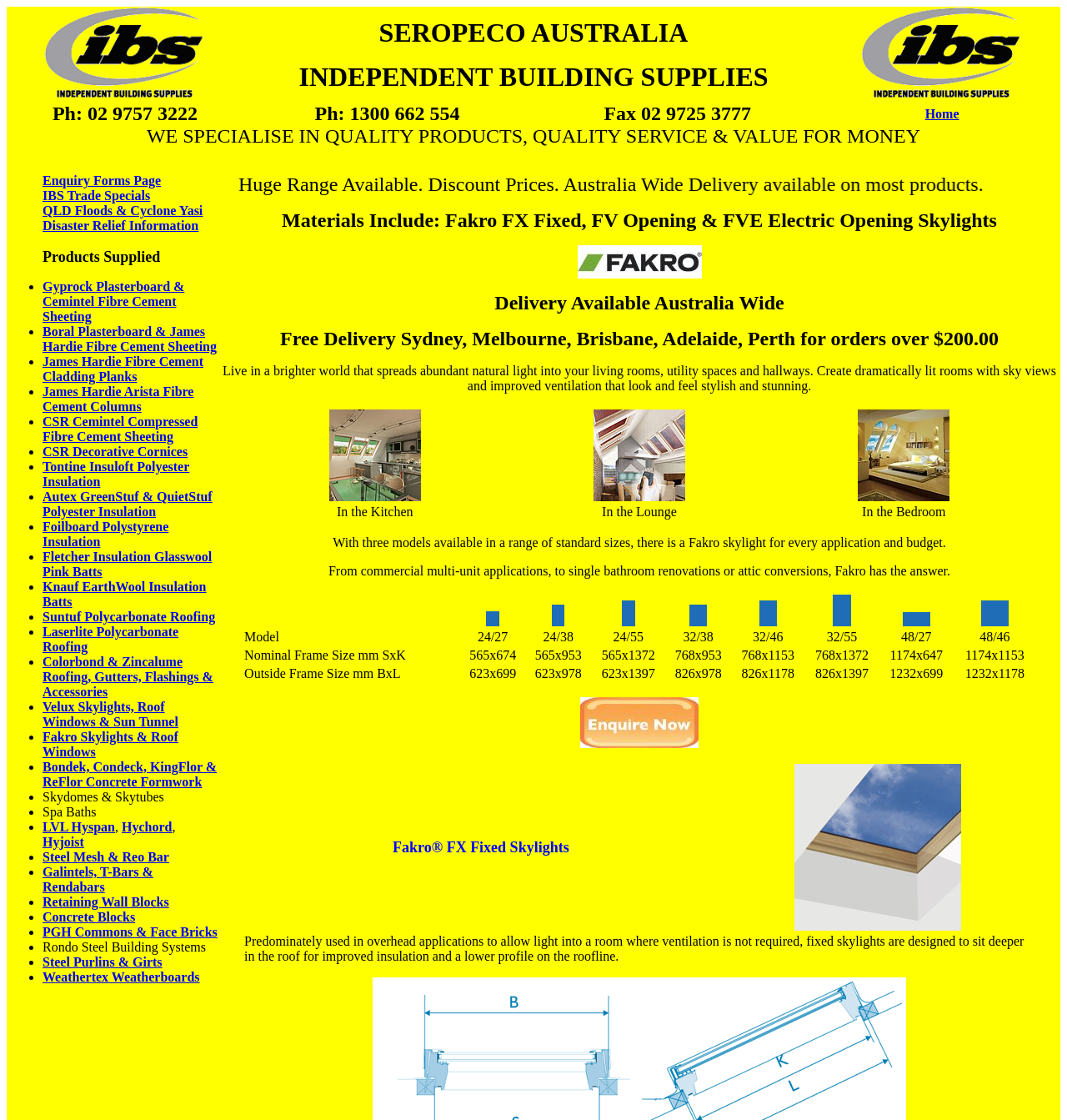Locate the bounding box of the UI element with the following description: "Concrete Blocks".

[0.04, 0.812, 0.127, 0.825]